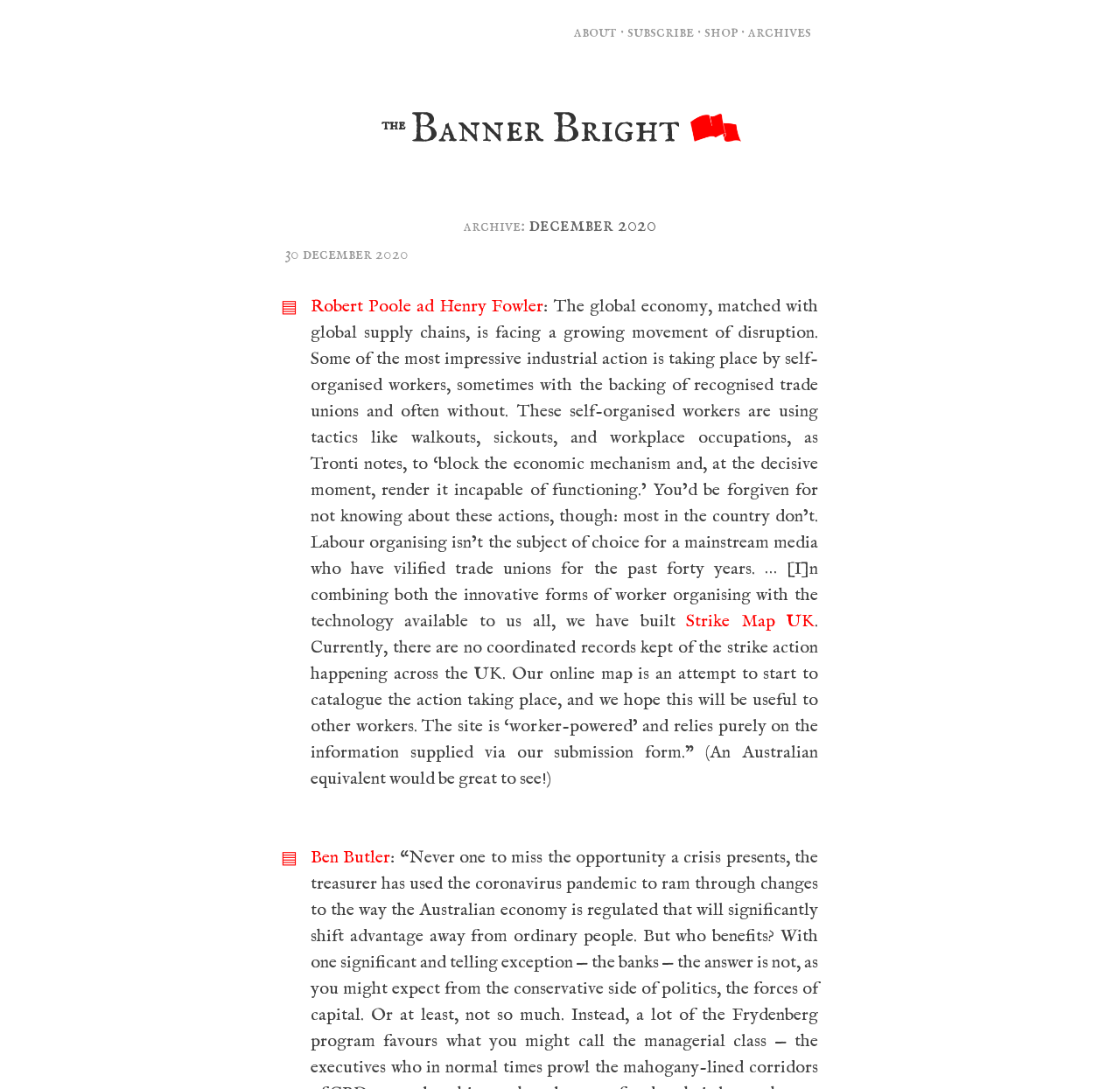Give a one-word or one-phrase response to the question:
What is the purpose of the Strike Map UK?

To catalogue strike action